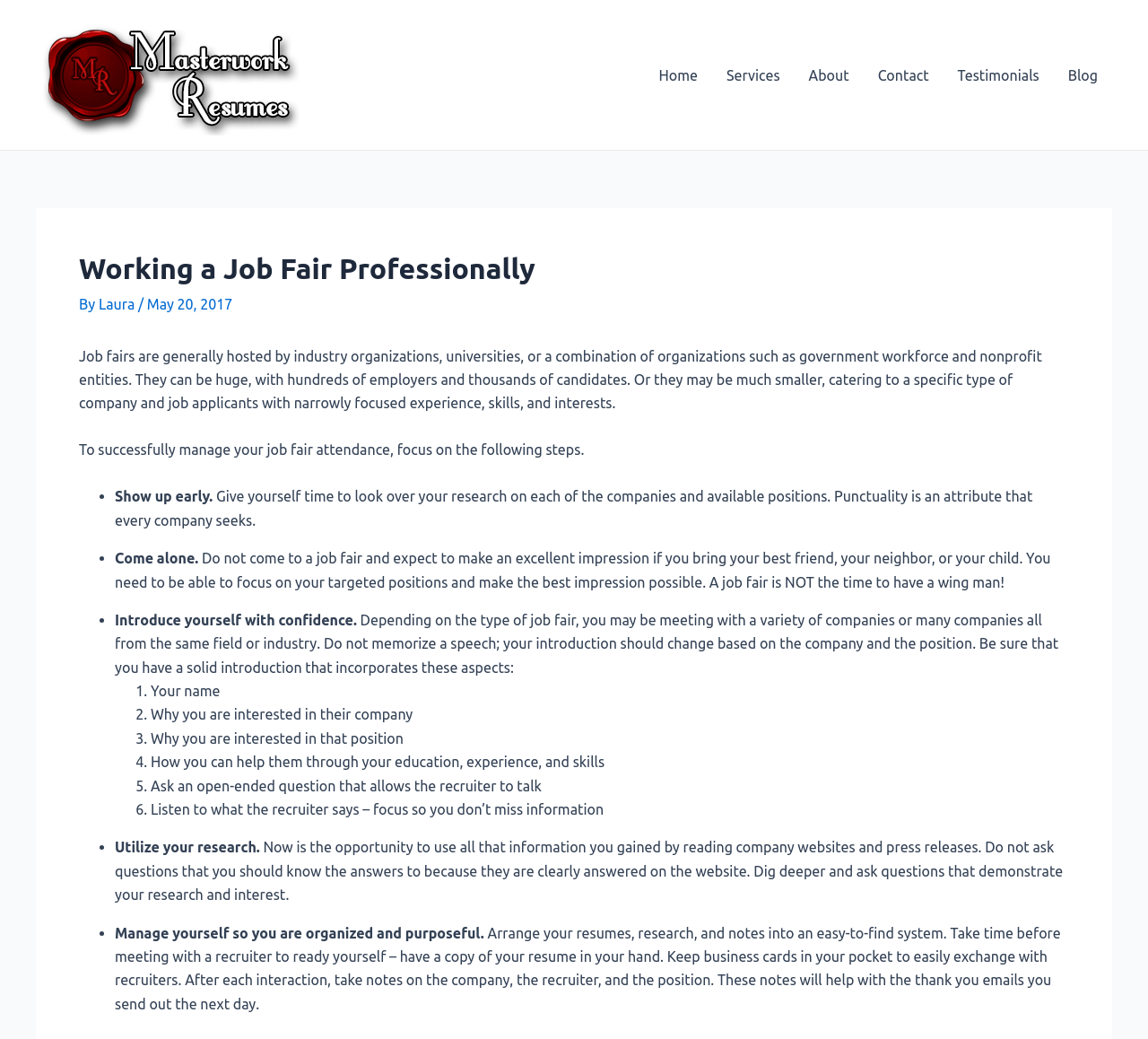Could you please study the image and provide a detailed answer to the question:
What is the purpose of introducing oneself with confidence at a job fair?

The article mentions that introducing oneself with confidence at a job fair is important to make a good impression, as indicated by the static text 'Introduce yourself with confidence' and the subsequent explanation.